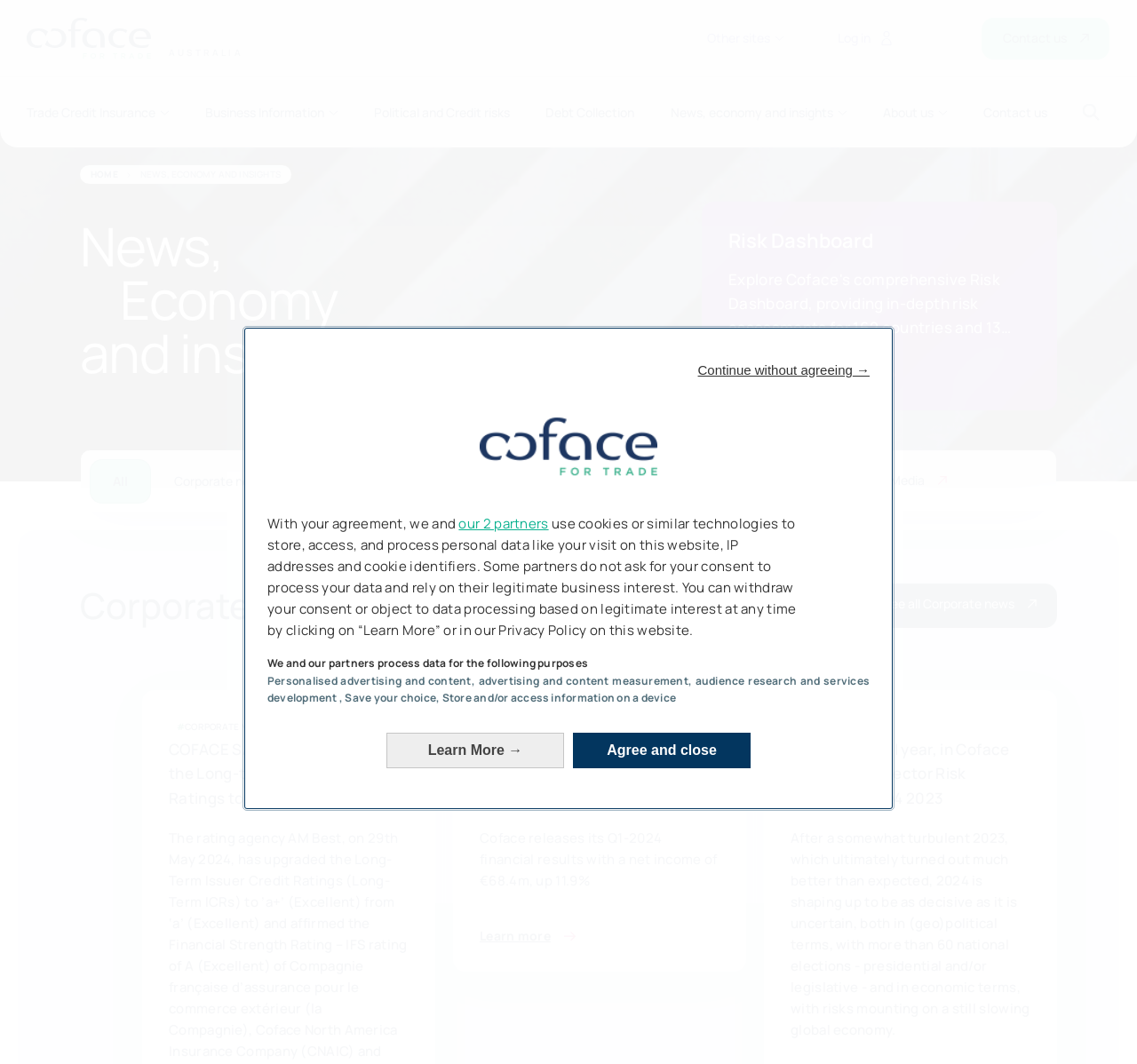Refer to the image and provide a thorough answer to this question:
What is the name of the company?

The name of the company can be inferred from the logo and the text 'COFACE FOR TRADE - GROUP WEBSITE AUSTRALIA' in the navigation section.